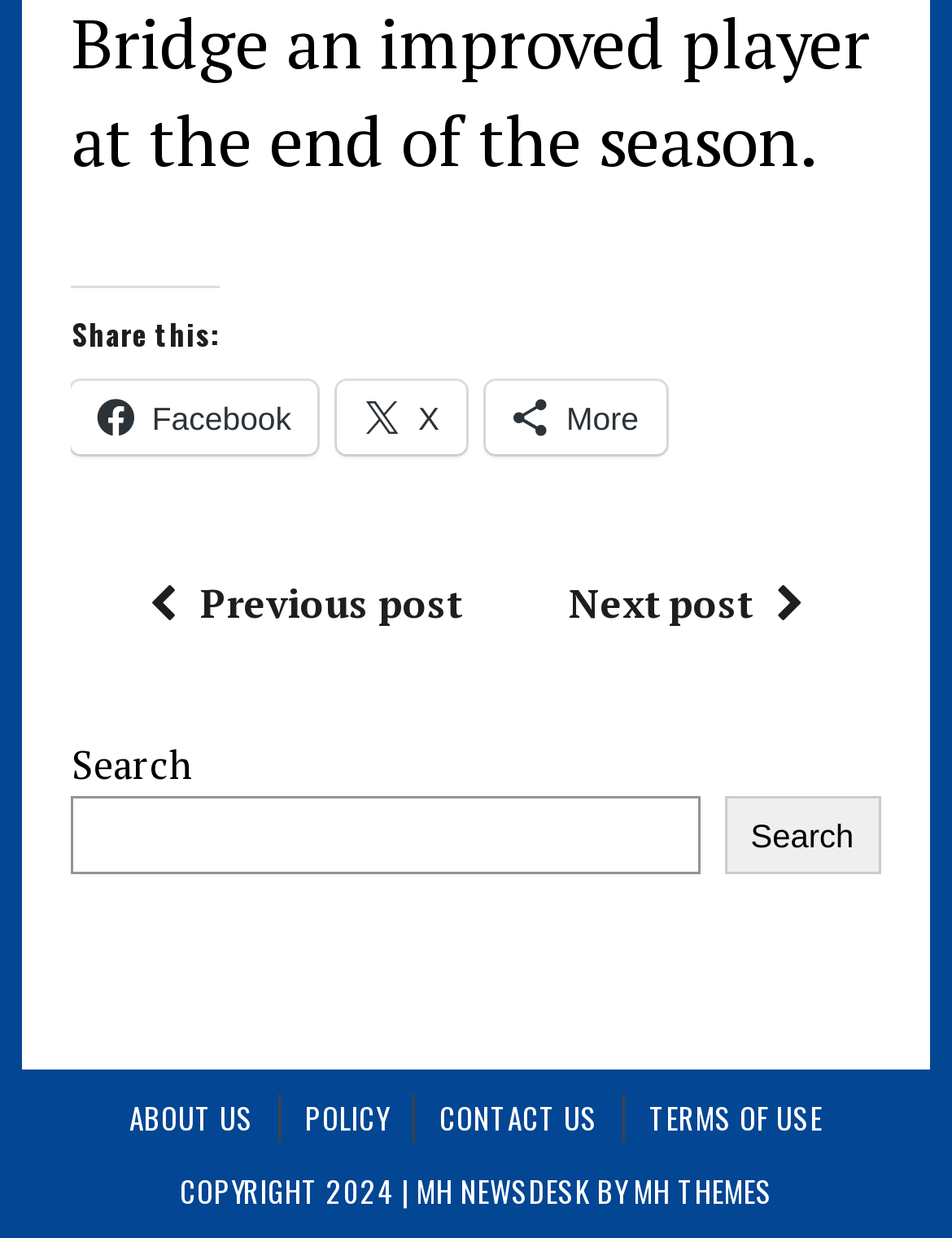Highlight the bounding box coordinates of the region I should click on to meet the following instruction: "Visit the ABOUT US page".

[0.136, 0.884, 0.267, 0.922]